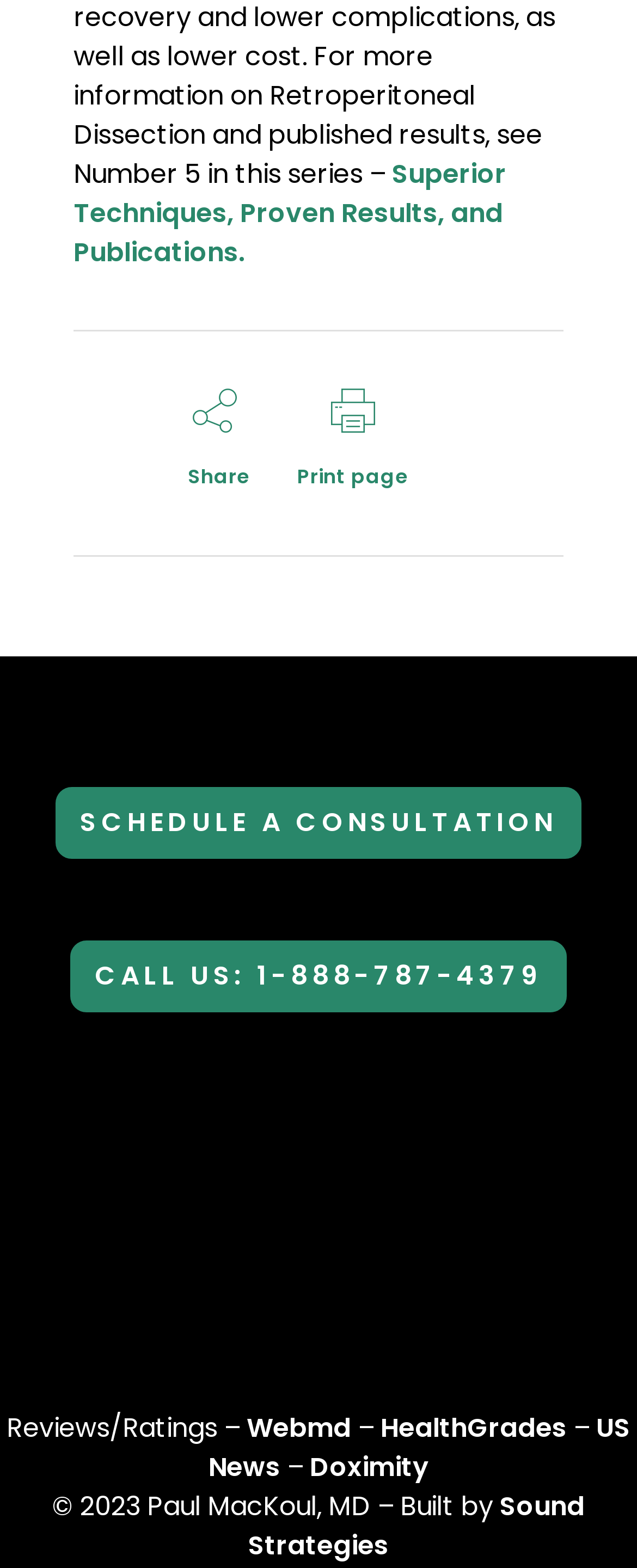Identify the bounding box coordinates for the UI element described as follows: "US News". Ensure the coordinates are four float numbers between 0 and 1, formatted as [left, top, right, bottom].

[0.327, 0.898, 0.99, 0.947]